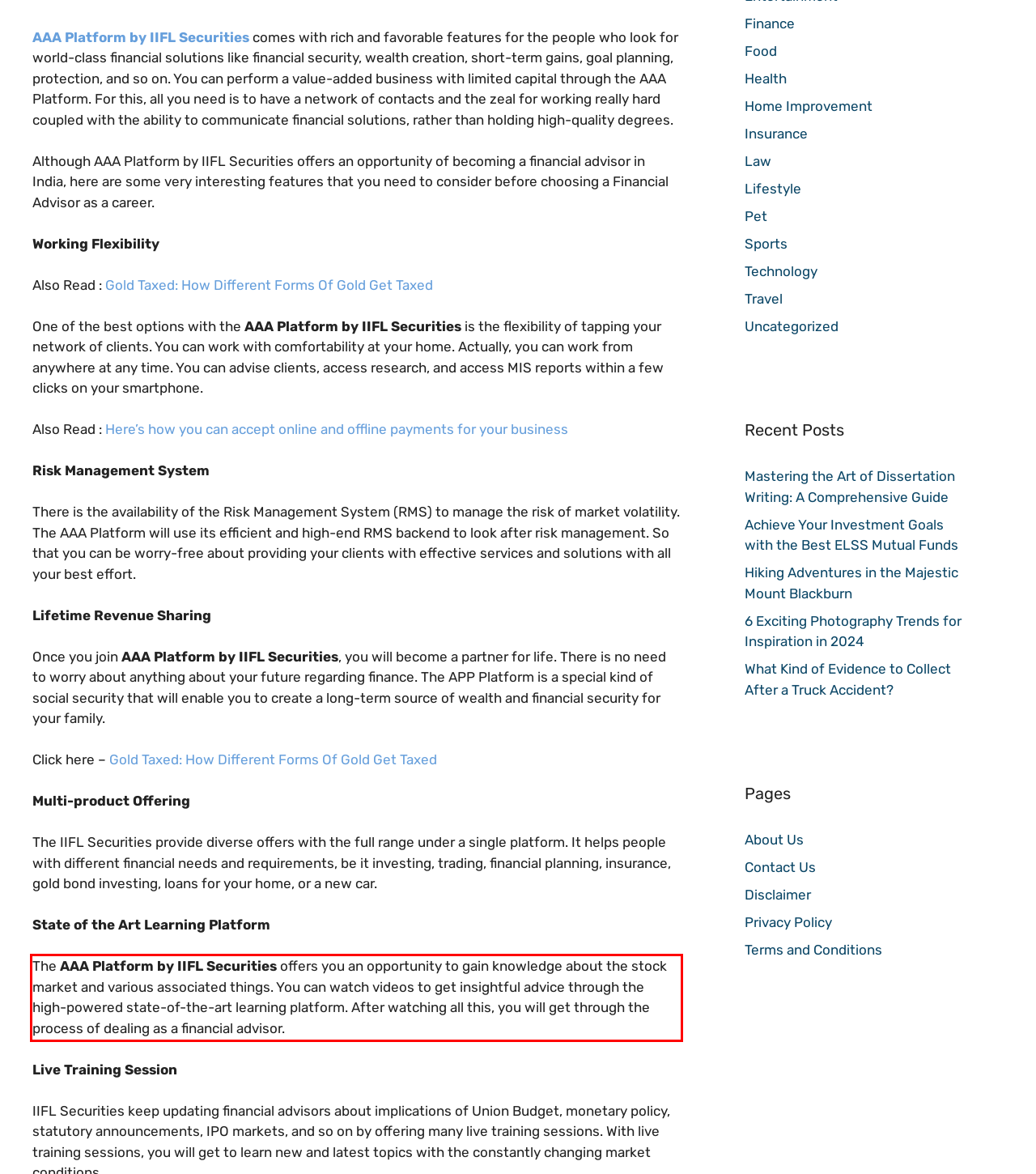You have a screenshot of a webpage with a UI element highlighted by a red bounding box. Use OCR to obtain the text within this highlighted area.

The AAA Platform by IIFL Securities offers you an opportunity to gain knowledge about the stock market and various associated things. You can watch videos to get insightful advice through the high-powered state-of-the-art learning platform. After watching all this, you will get through the process of dealing as a financial advisor.